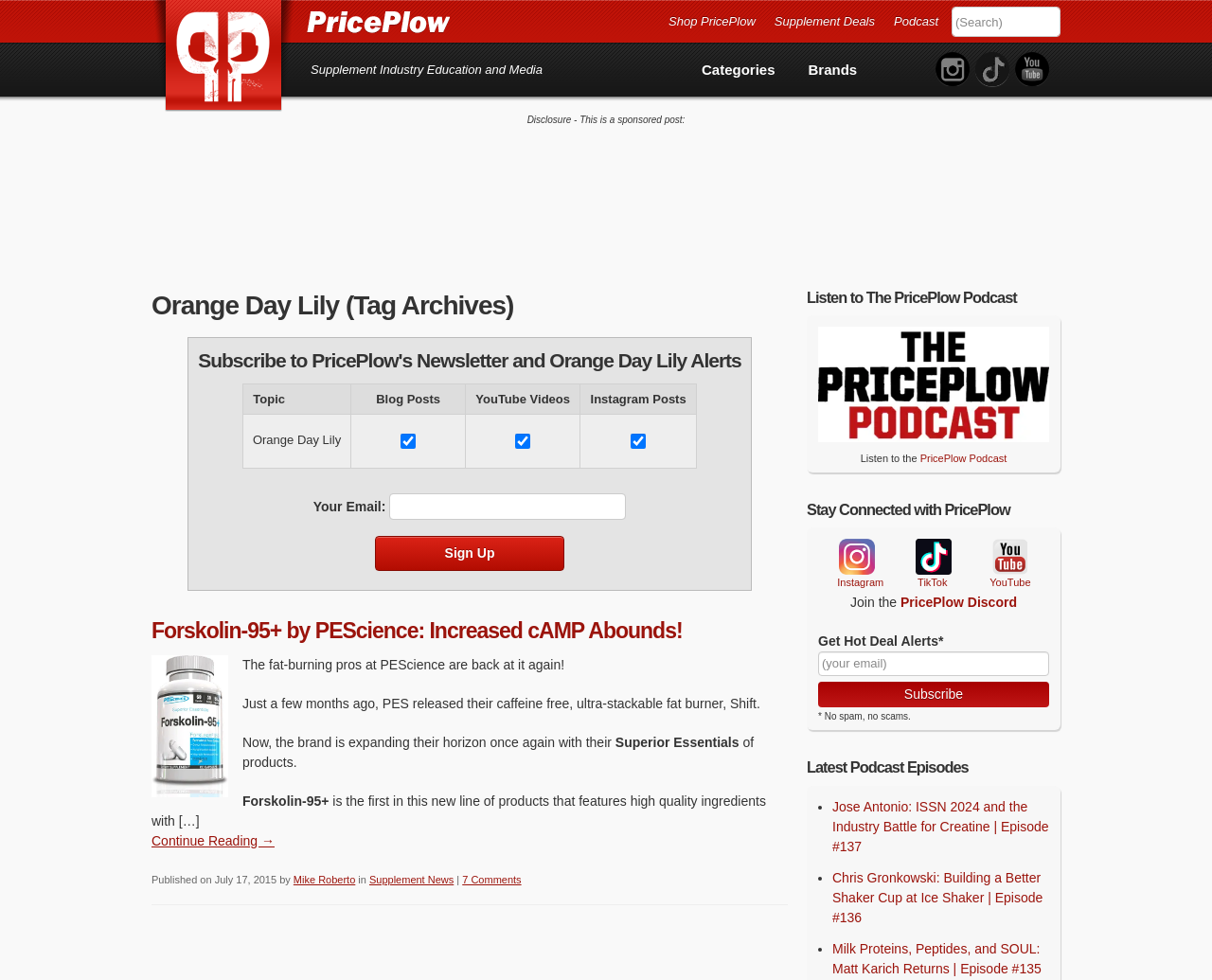Identify the bounding box coordinates of the clickable region necessary to fulfill the following instruction: "Subscribe to PricePlow's Newsletter". The bounding box coordinates should be four float numbers between 0 and 1, i.e., [left, top, right, bottom].

[0.309, 0.547, 0.466, 0.583]